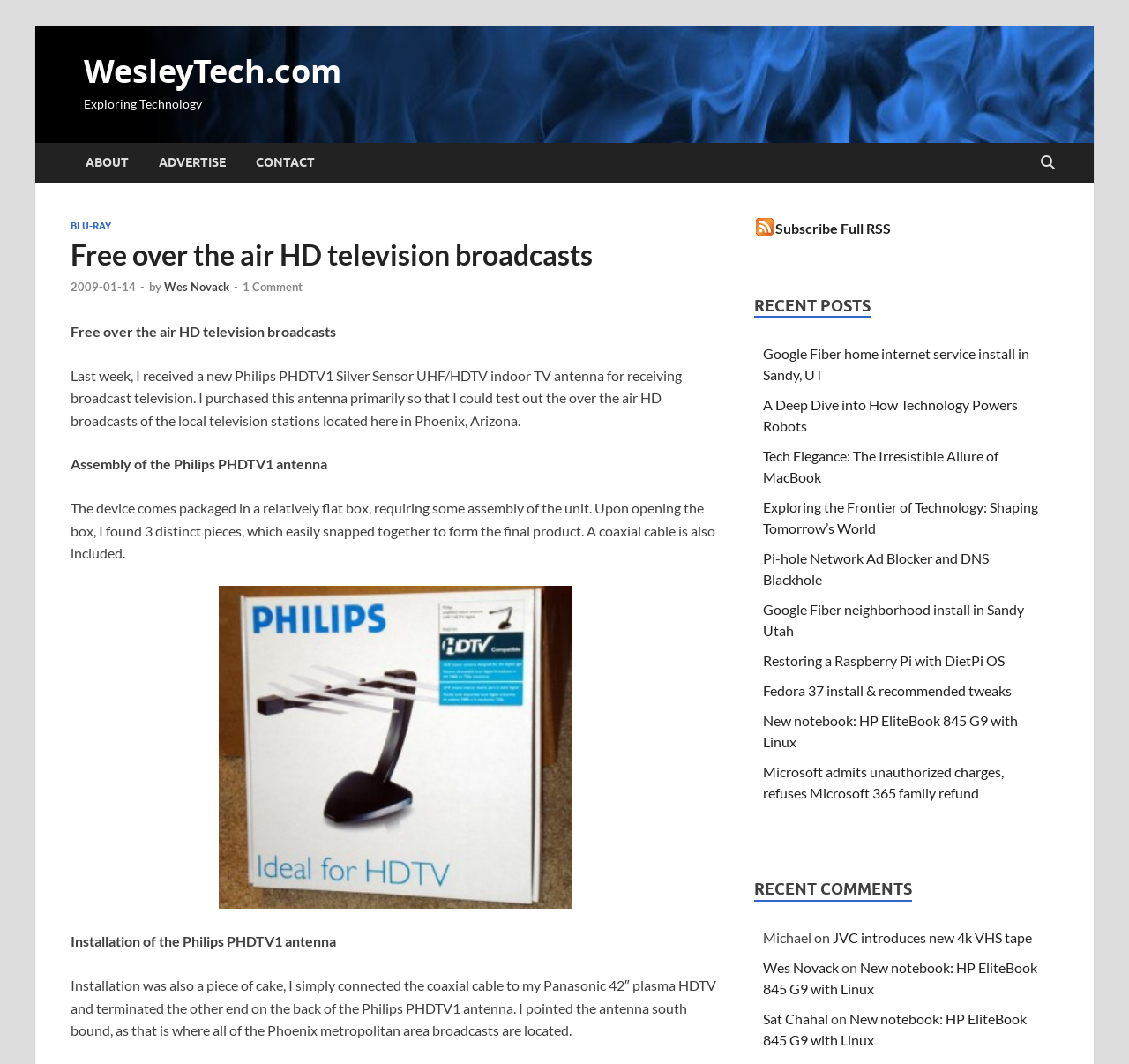Please determine the bounding box coordinates of the element's region to click for the following instruction: "Subscribe to the Full RSS feed".

[0.687, 0.206, 0.789, 0.222]